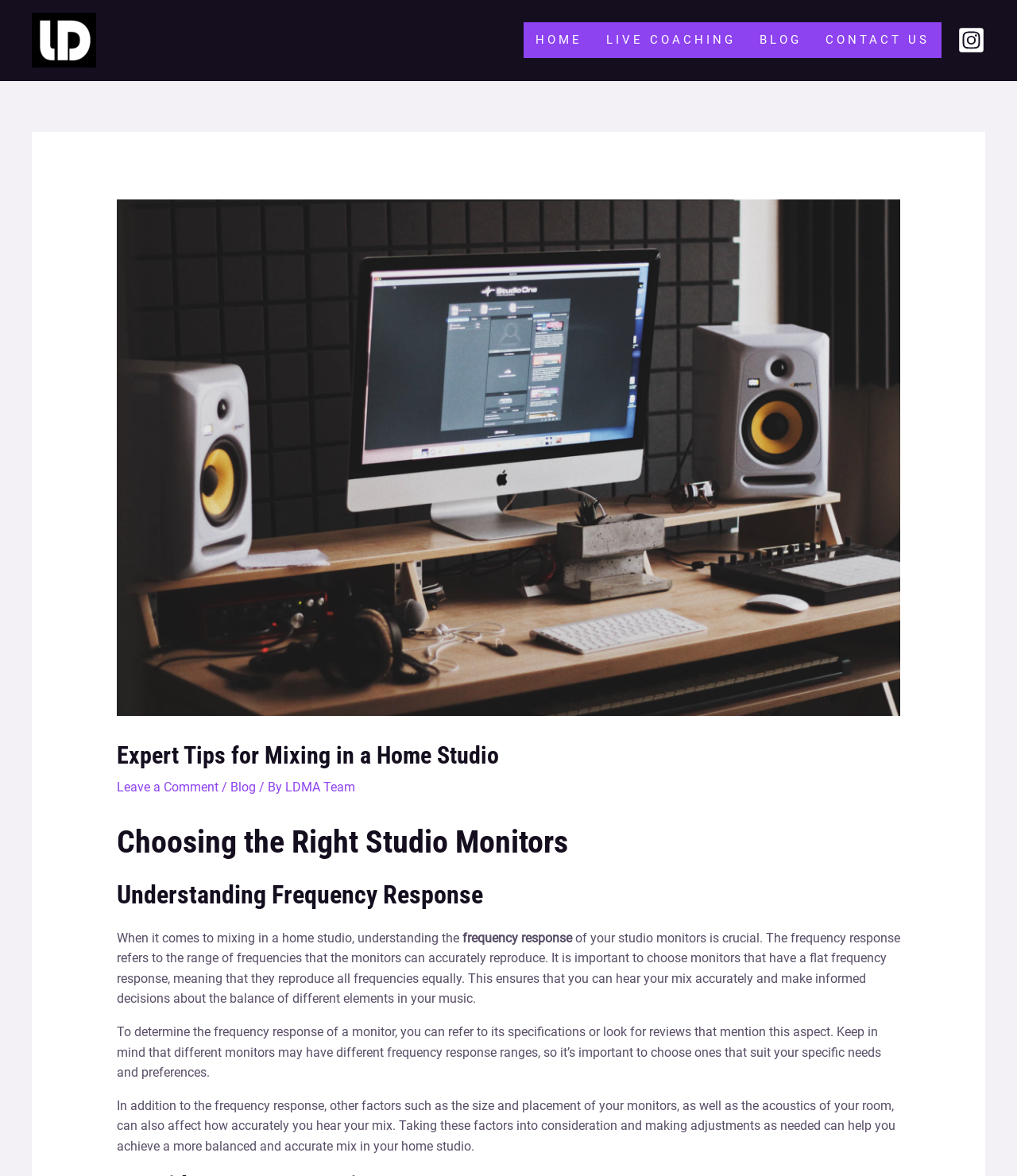Identify and extract the main heading of the webpage.

Expert Tips for Mixing in a Home Studio